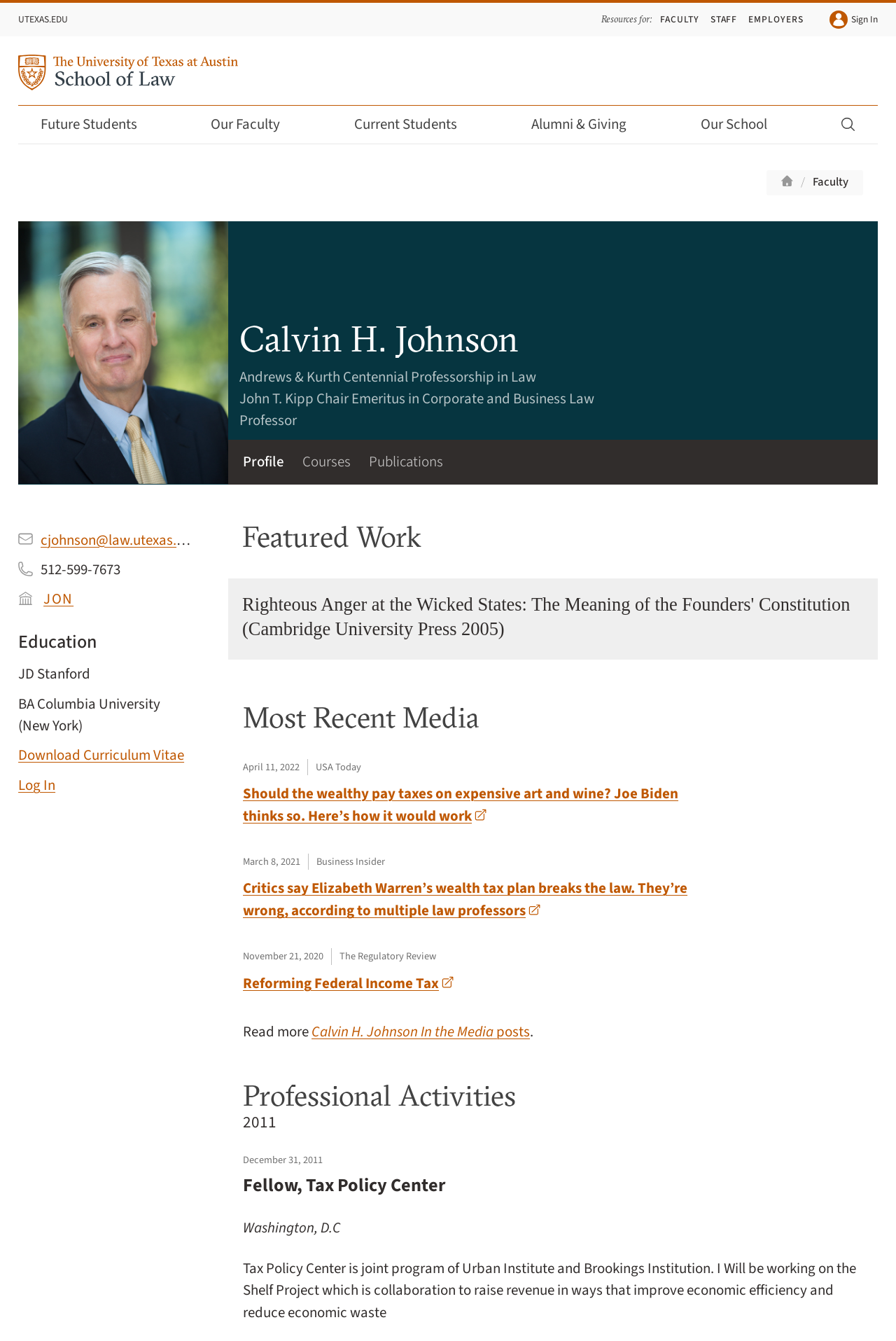Using the information shown in the image, answer the question with as much detail as possible: What is the professor's email address?

The professor's email address can be found in the link 'cjohnson@law.utexas.edu' which is located under the heading 'Email Address'.